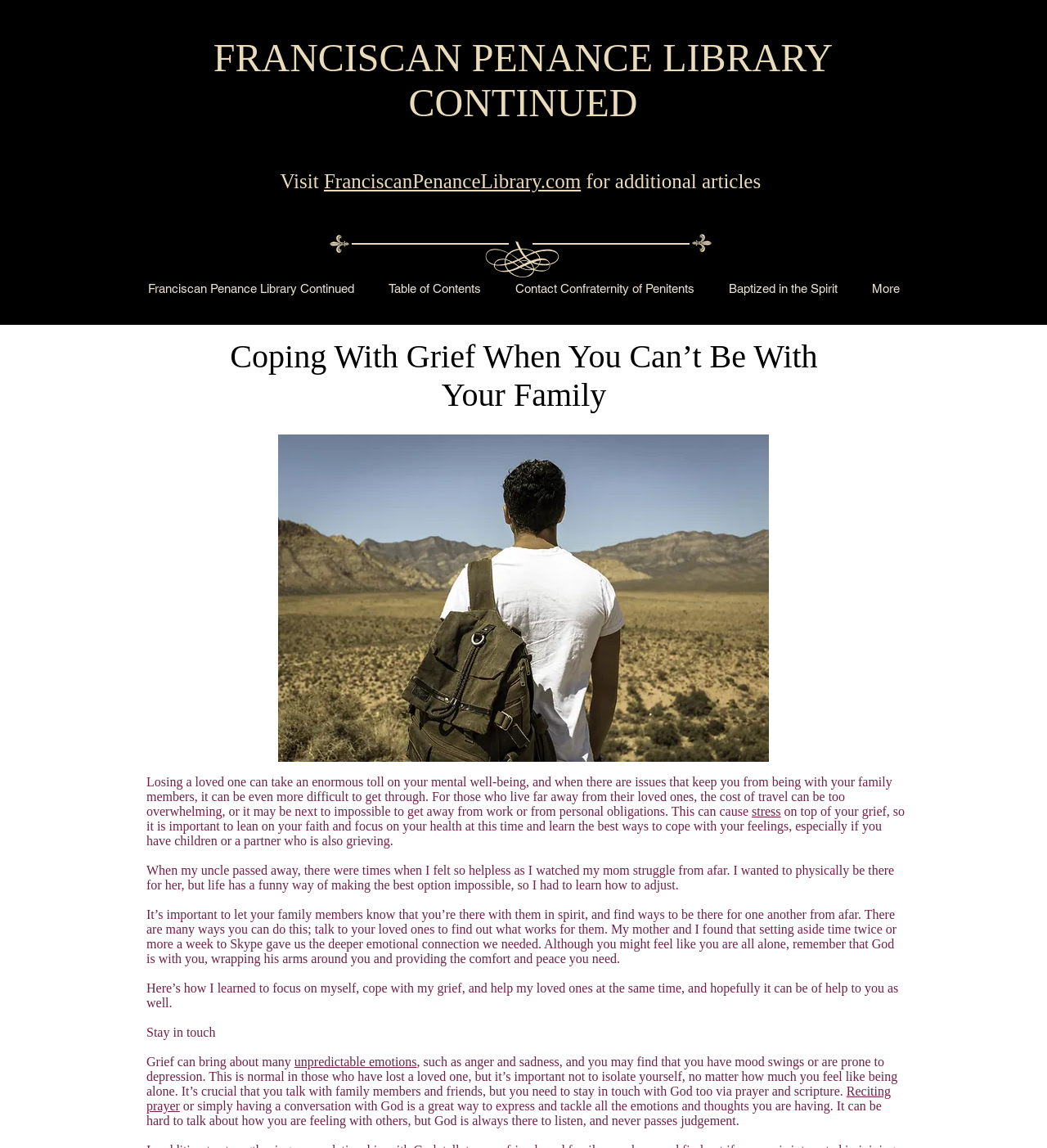What is the recommended way to express emotions and thoughts to God?
Please provide a single word or phrase as your answer based on the screenshot.

Reciting prayer or having a conversation